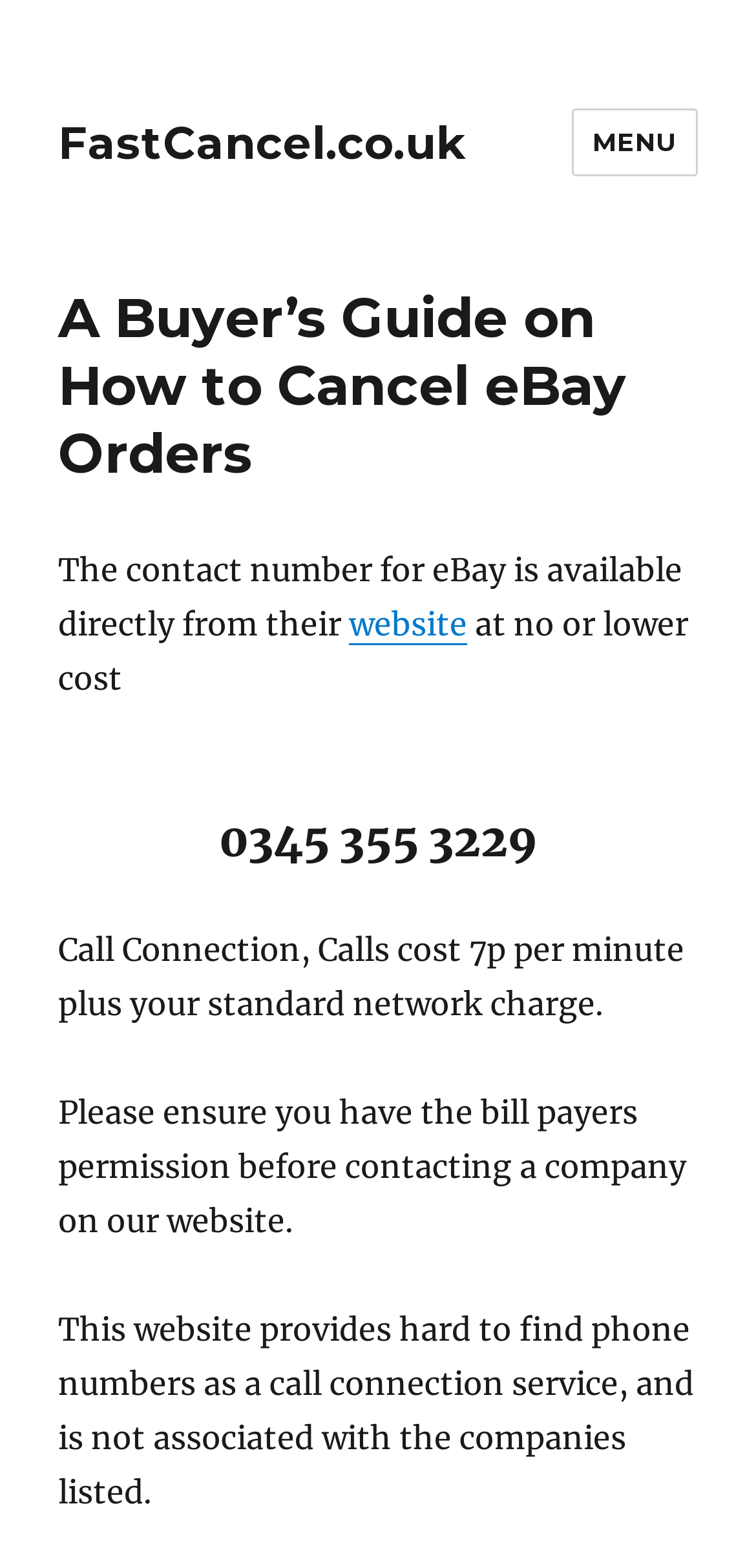Is the website associated with eBay?
Based on the image, provide a one-word or brief-phrase response.

No